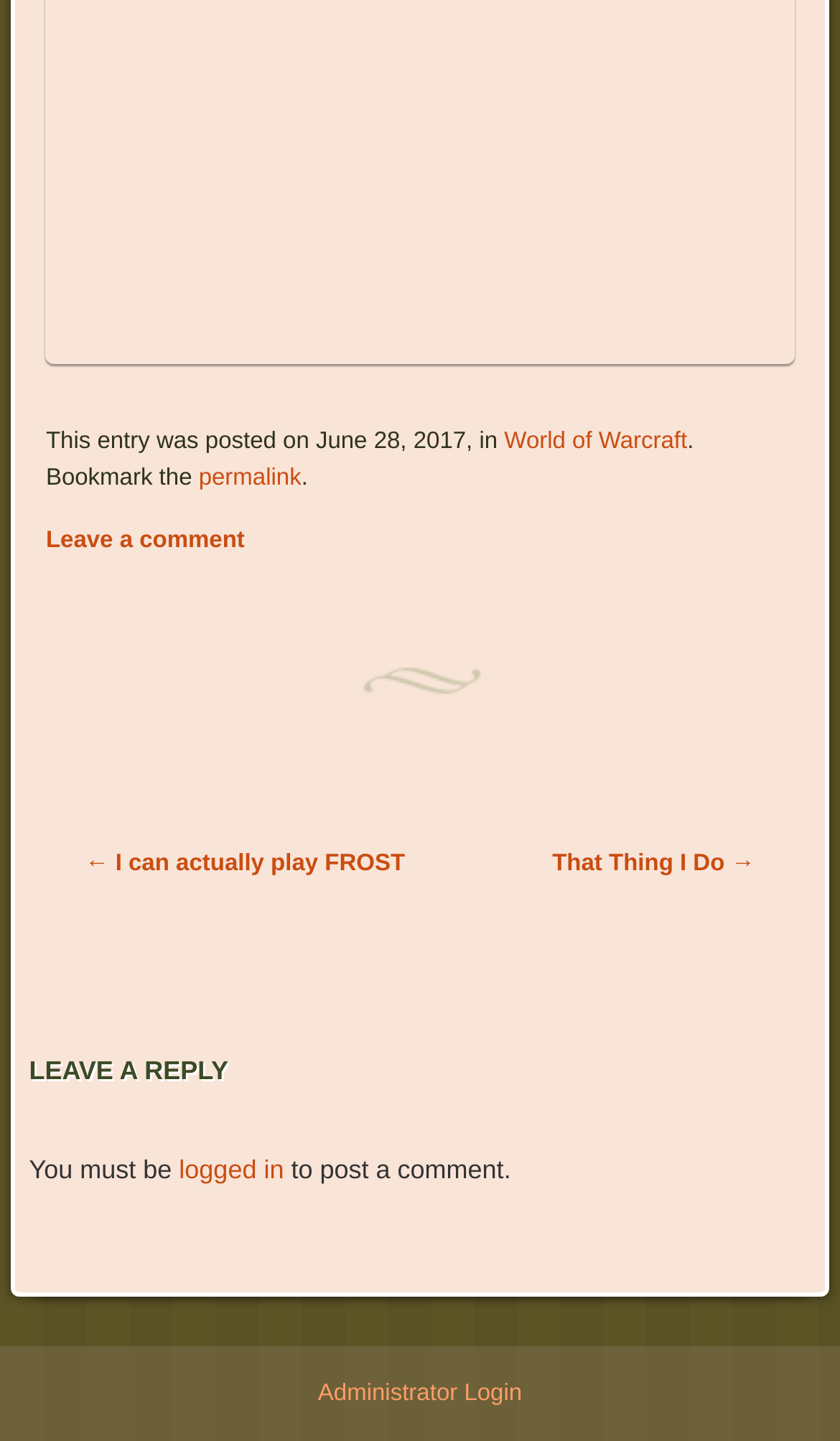What is required to post a comment?
Look at the image and respond to the question as thoroughly as possible.

I found the requirement to post a comment by looking at the section with the heading 'LEAVE A REPLY', which says 'You must be logged in to post a comment'.